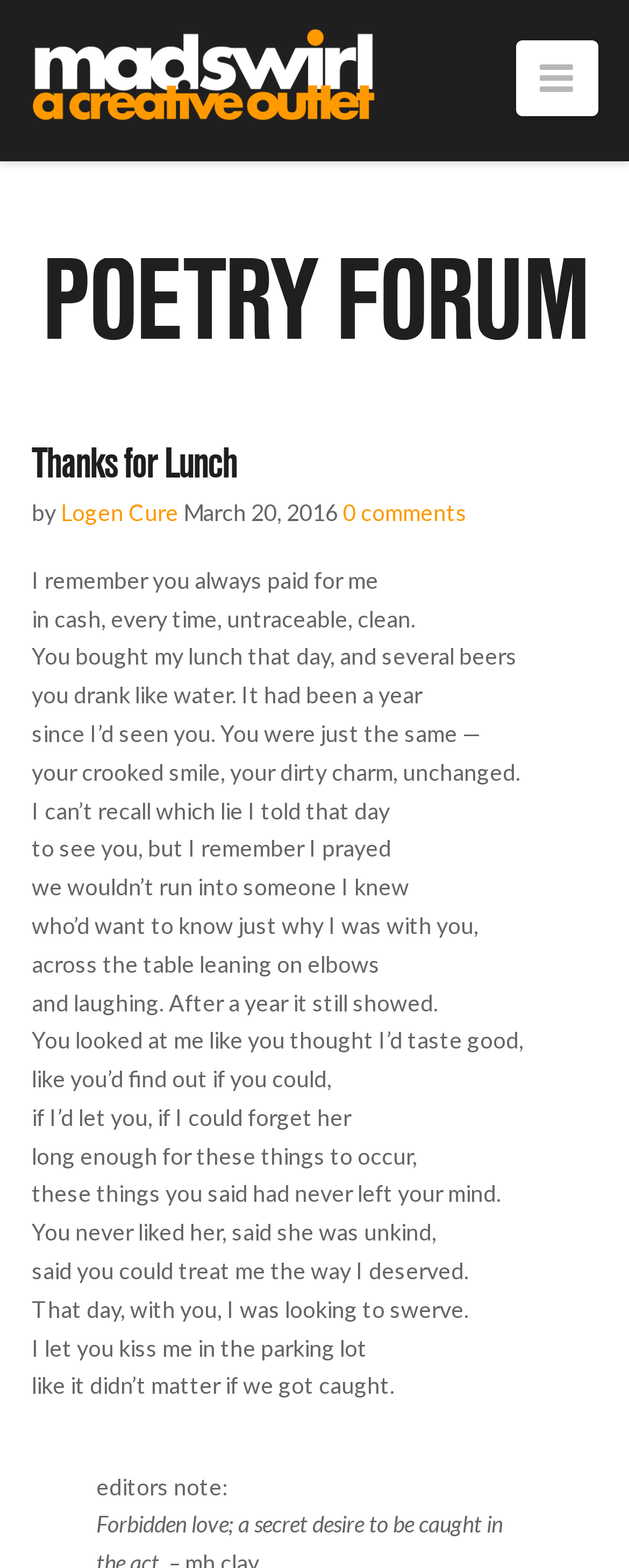Please answer the following question using a single word or phrase: 
What is the title of the poem?

Thanks for Lunch